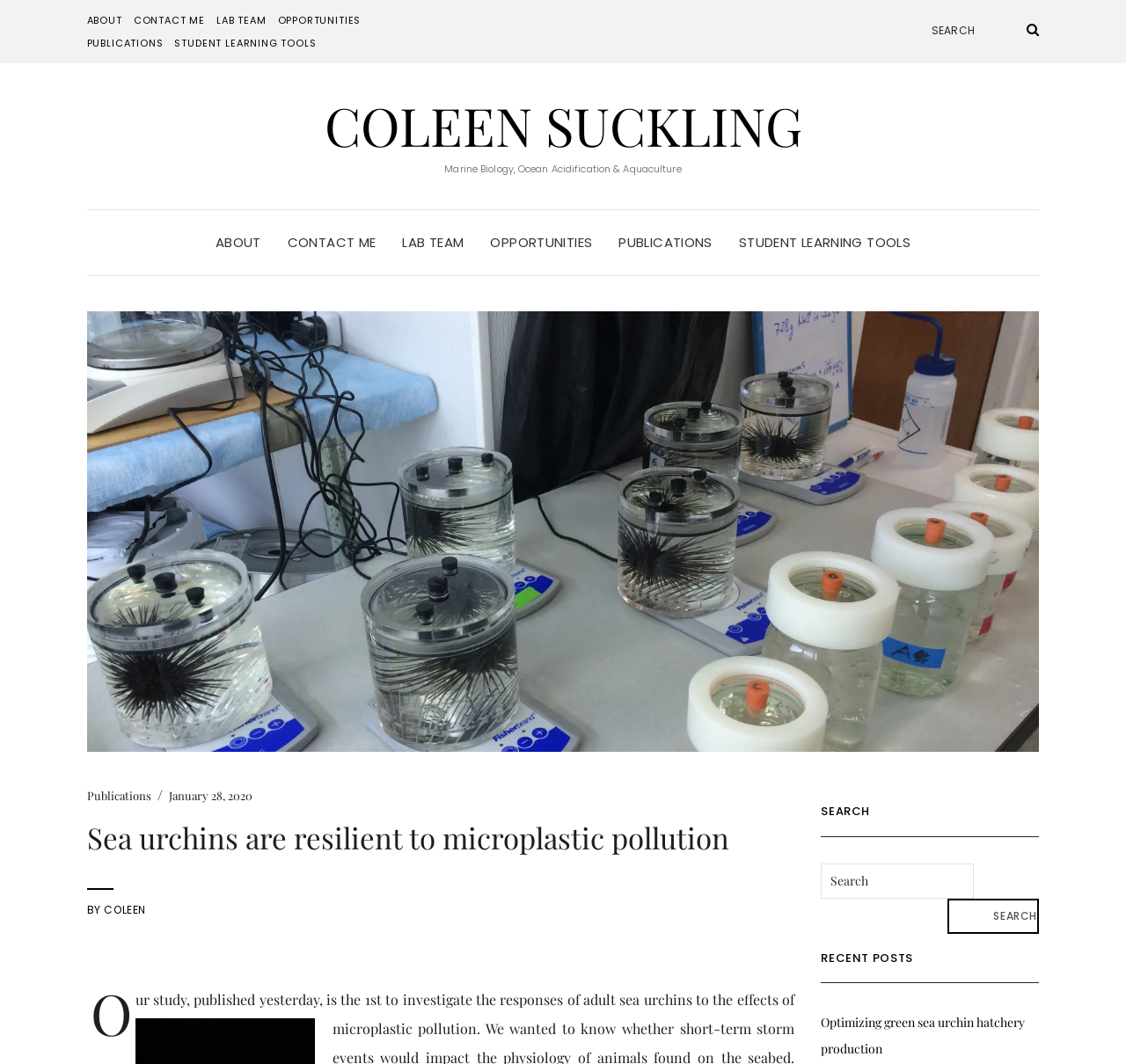Please find the bounding box coordinates of the element that you should click to achieve the following instruction: "visit Coleen Suckling's homepage". The coordinates should be presented as four float numbers between 0 and 1: [left, top, right, bottom].

[0.288, 0.084, 0.712, 0.15]